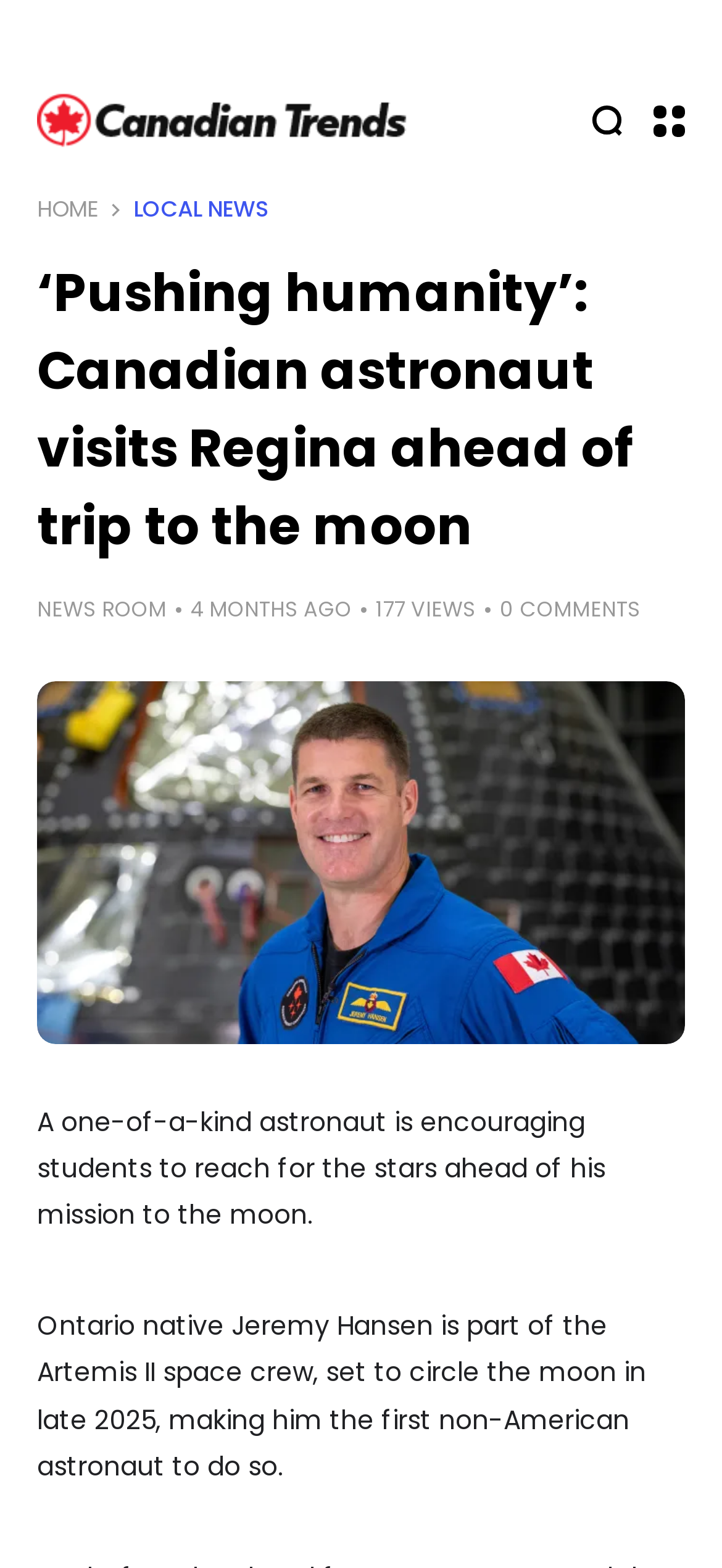Use a single word or phrase to answer the question:
What is the mission of Jeremy Hansen?

Circle the moon